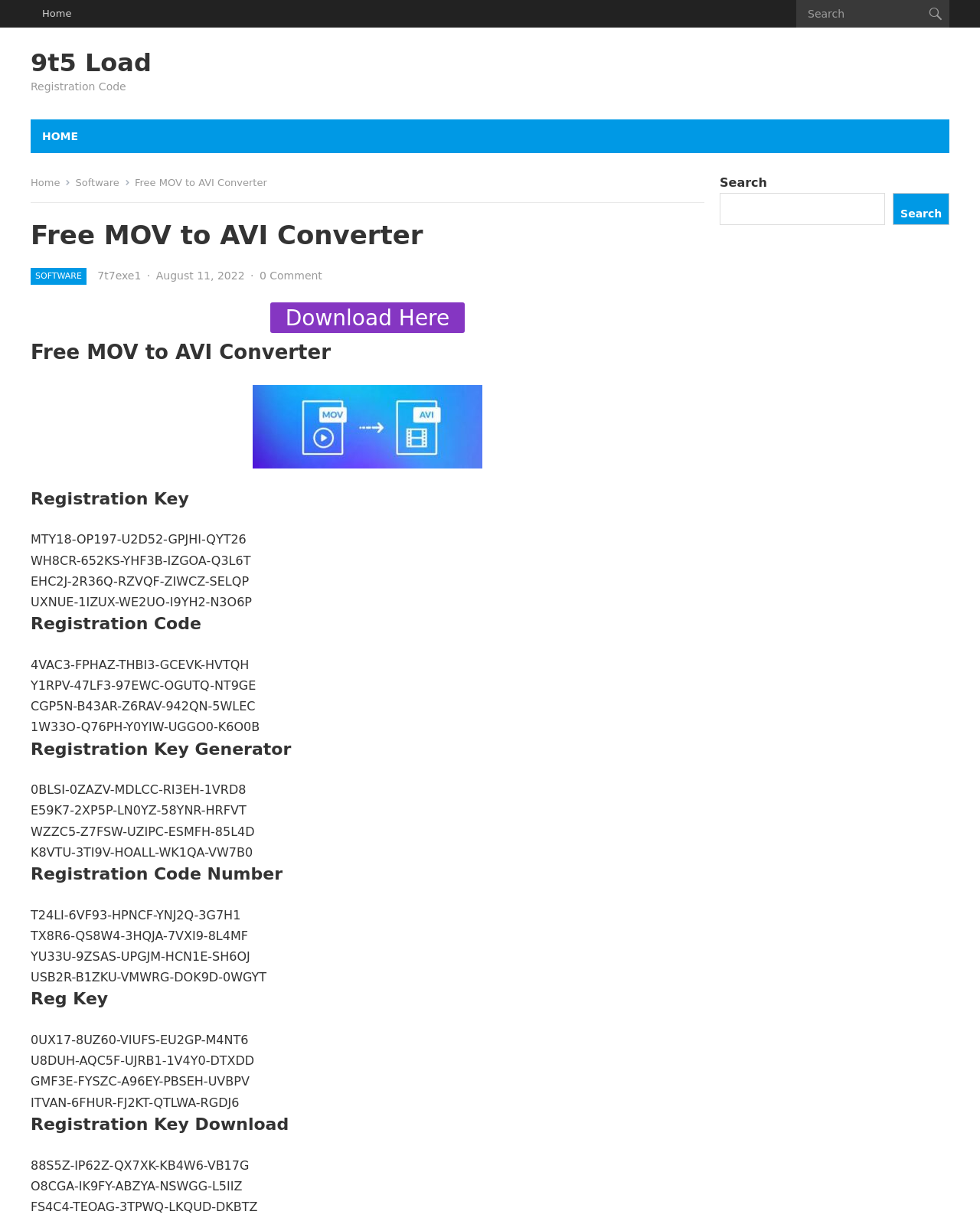Please determine the bounding box coordinates of the area that needs to be clicked to complete this task: 'Search for something in the search box'. The coordinates must be four float numbers between 0 and 1, formatted as [left, top, right, bottom].

[0.734, 0.158, 0.903, 0.184]